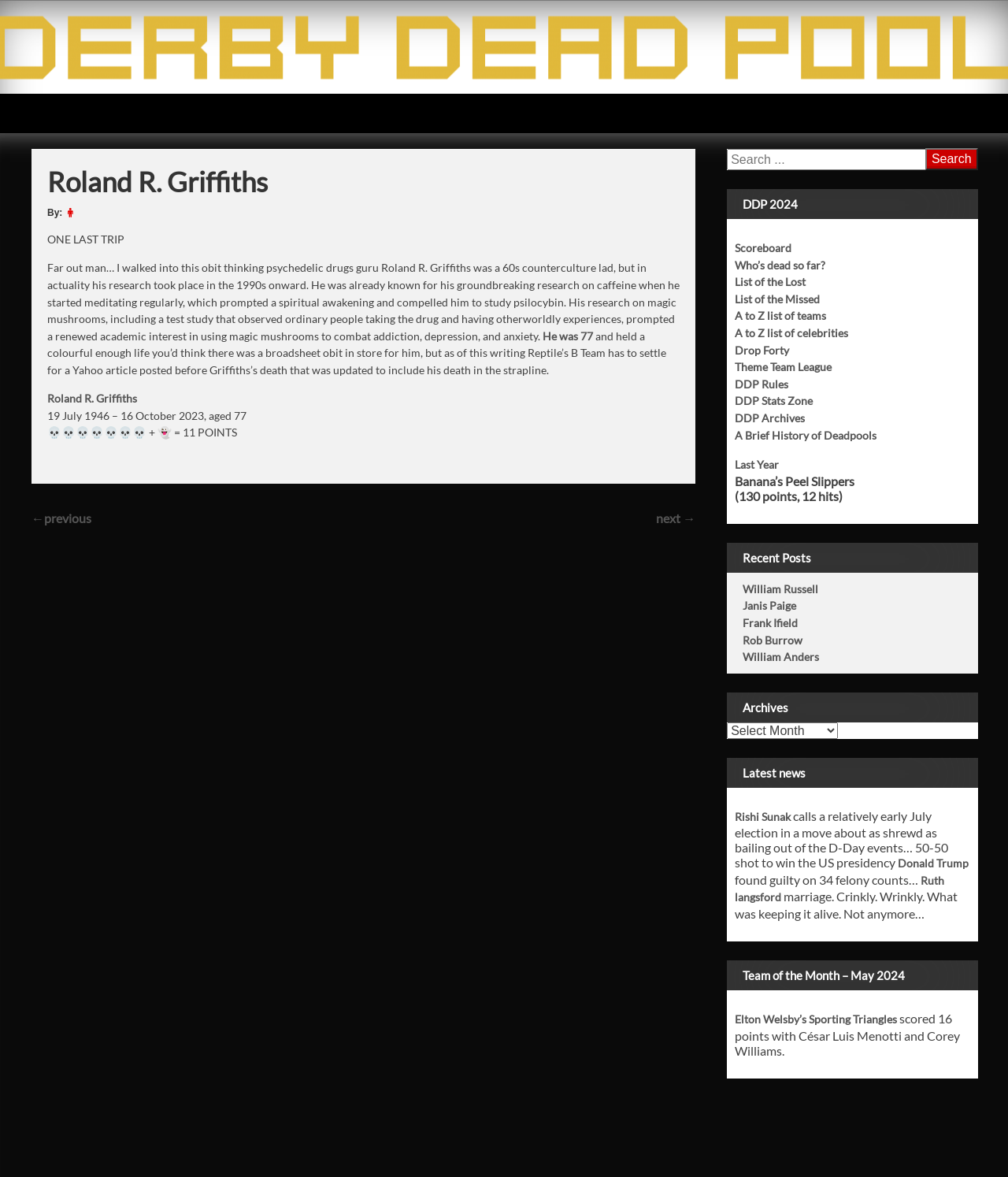What is the name of the person described in the article?
Using the image, give a concise answer in the form of a single word or short phrase.

Roland R. Griffiths